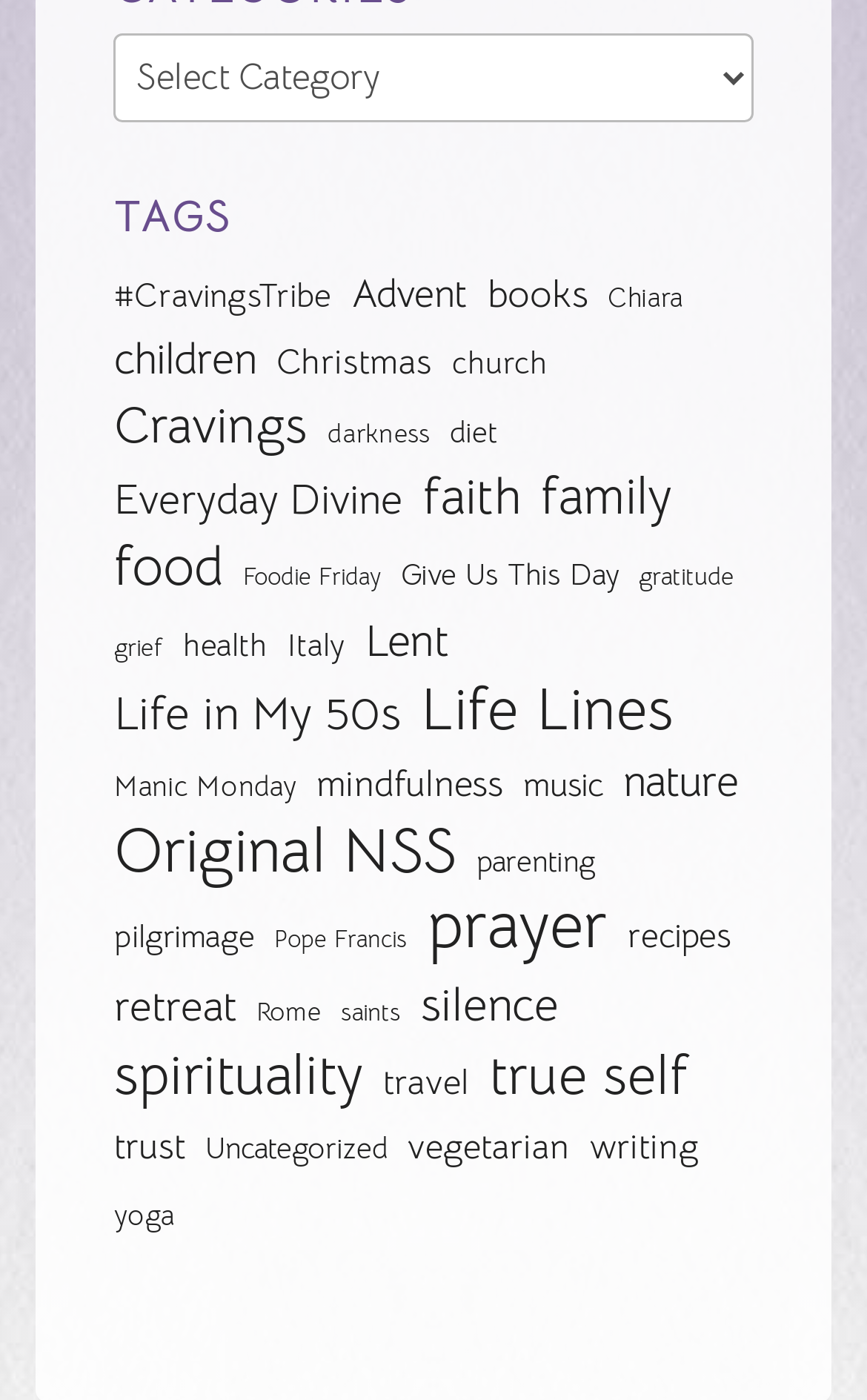What is the category with the most items?
Based on the image content, provide your answer in one word or a short phrase.

prayer